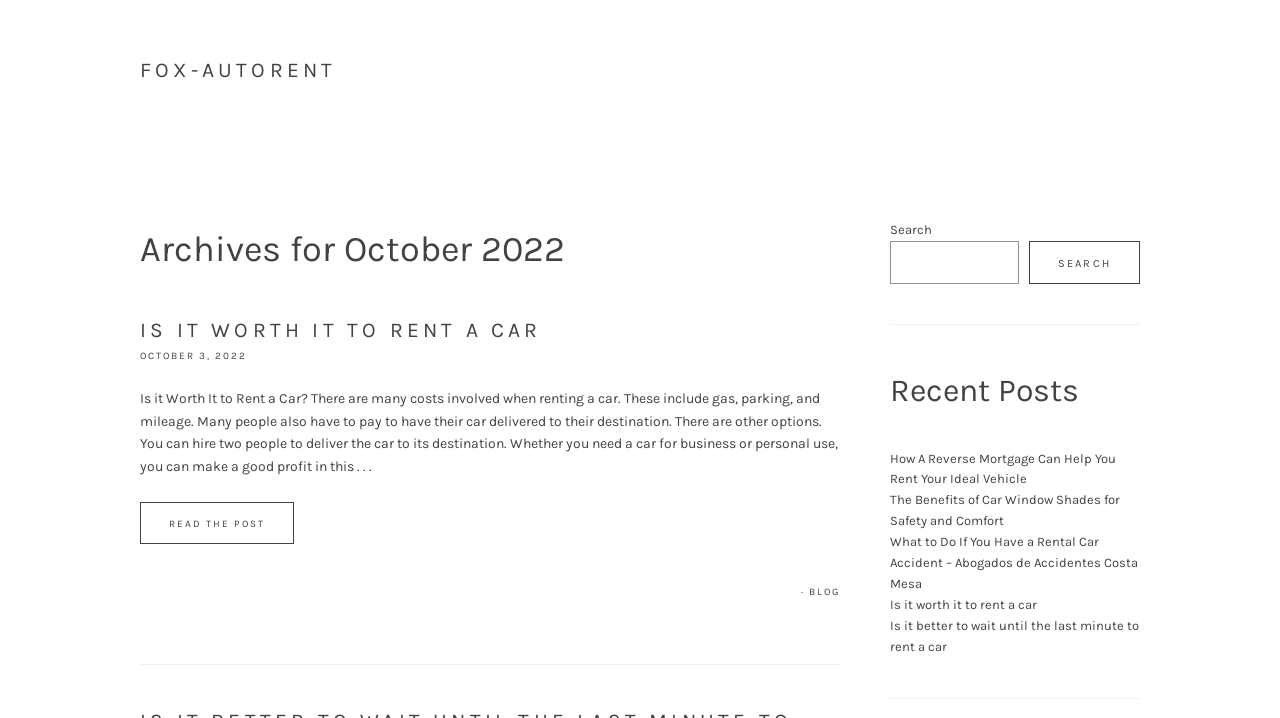Please specify the bounding box coordinates of the area that should be clicked to accomplish the following instruction: "Go to the blog page". The coordinates should consist of four float numbers between 0 and 1, i.e., [left, top, right, bottom].

[0.632, 0.816, 0.656, 0.833]